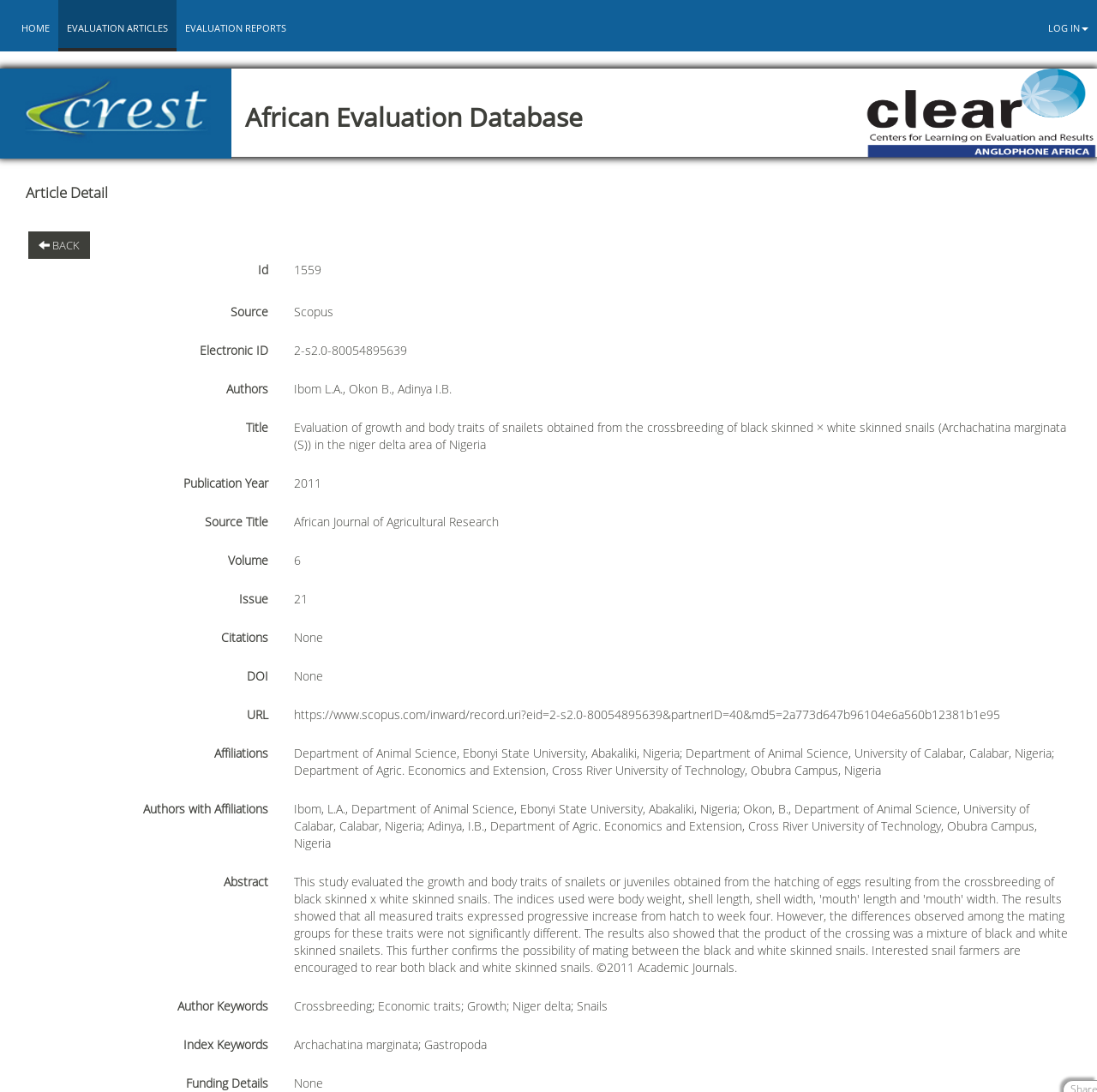Generate a comprehensive description of the webpage content.

The webpage is titled "African Evaluation Database" and has a navigation menu at the top with links to "LOG IN", "HOME", "EVALUATION ARTICLES", and "EVALUATION REPORTS". Below the navigation menu, there is a main section with a header that displays the title "African Evaluation Database" and two images on either side.

The main content of the page is an article detail section, which displays information about a specific article. The article title is "Evaluation of growth and body traits of snailets obtained from the crossbreeding of black skinned × white skinned snails (Archachatina marginata (S)) in the niger delta area of Nigeria". Below the title, there are several sections that provide details about the article, including the authors, publication year, source title, volume, issue, citations, DOI, URL, affiliations, authors with affiliations, abstract, author keywords, index keywords, and funding details.

There are 24 static text elements on the page, which display various pieces of information about the article. There are also two images on the page, one on the top left and one on the top right. The "BACK" button is located near the top of the page, allowing users to navigate back to the previous page. Overall, the page is densely packed with information about the article, with a focus on providing detailed metadata and keywords.